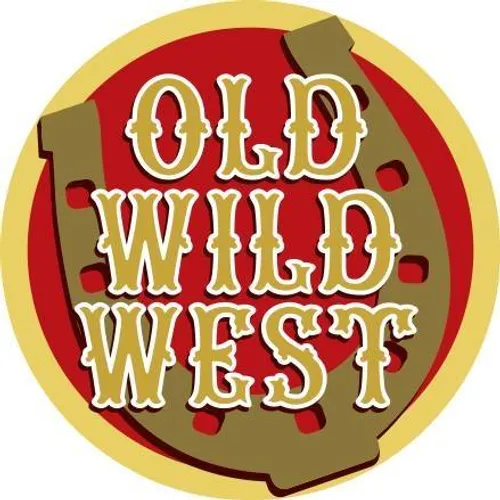What is the symbolic meaning of the horseshoe?
From the screenshot, supply a one-word or short-phrase answer.

Luck and spirit